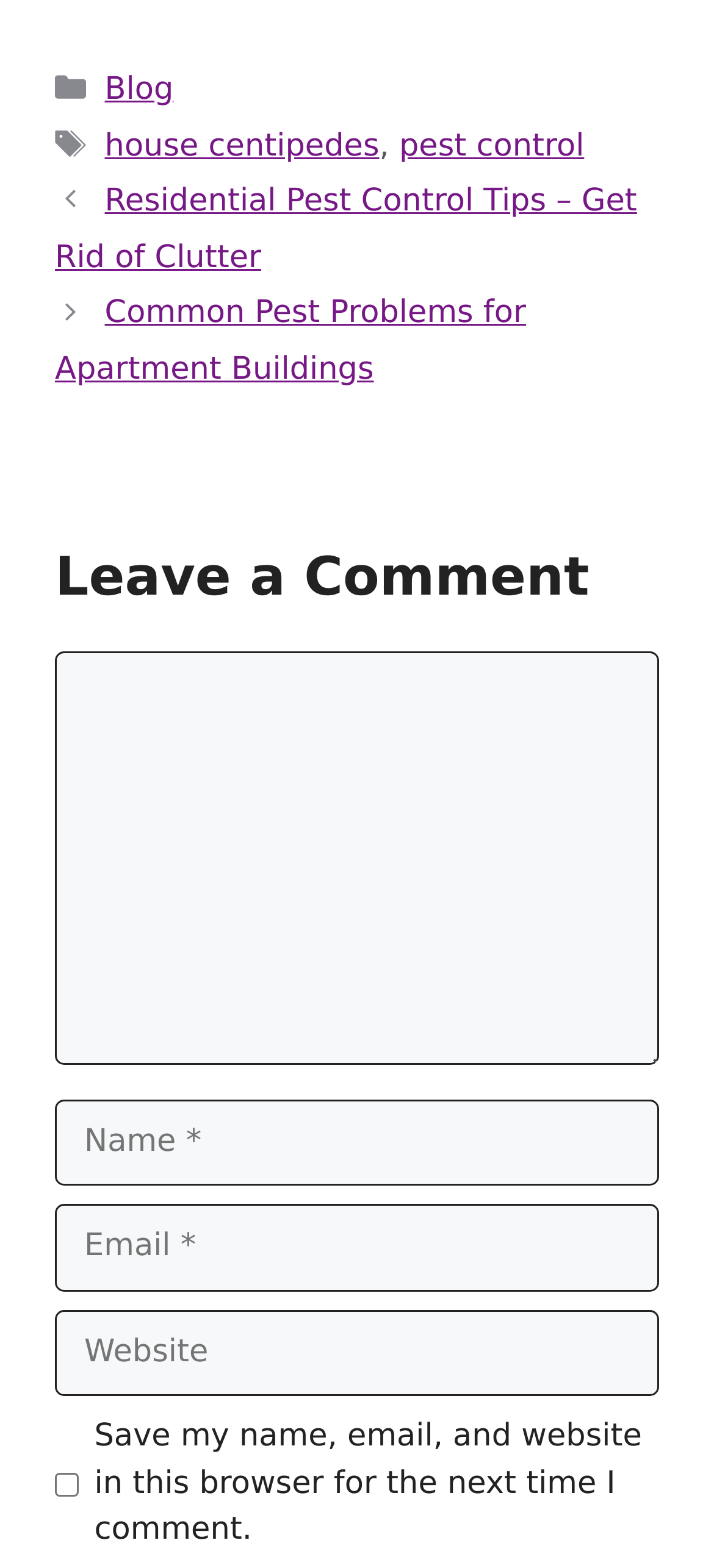Locate the bounding box coordinates of the region to be clicked to comply with the following instruction: "Click on the 'pest control' link". The coordinates must be four float numbers between 0 and 1, in the form [left, top, right, bottom].

[0.559, 0.081, 0.818, 0.105]